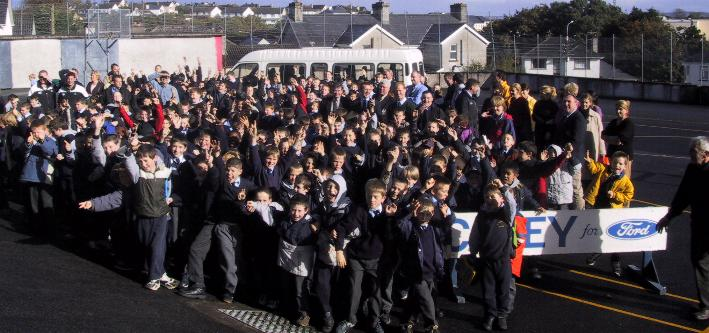Give a one-word or phrase response to the following question: Where is the event taking place?

Schoolyard